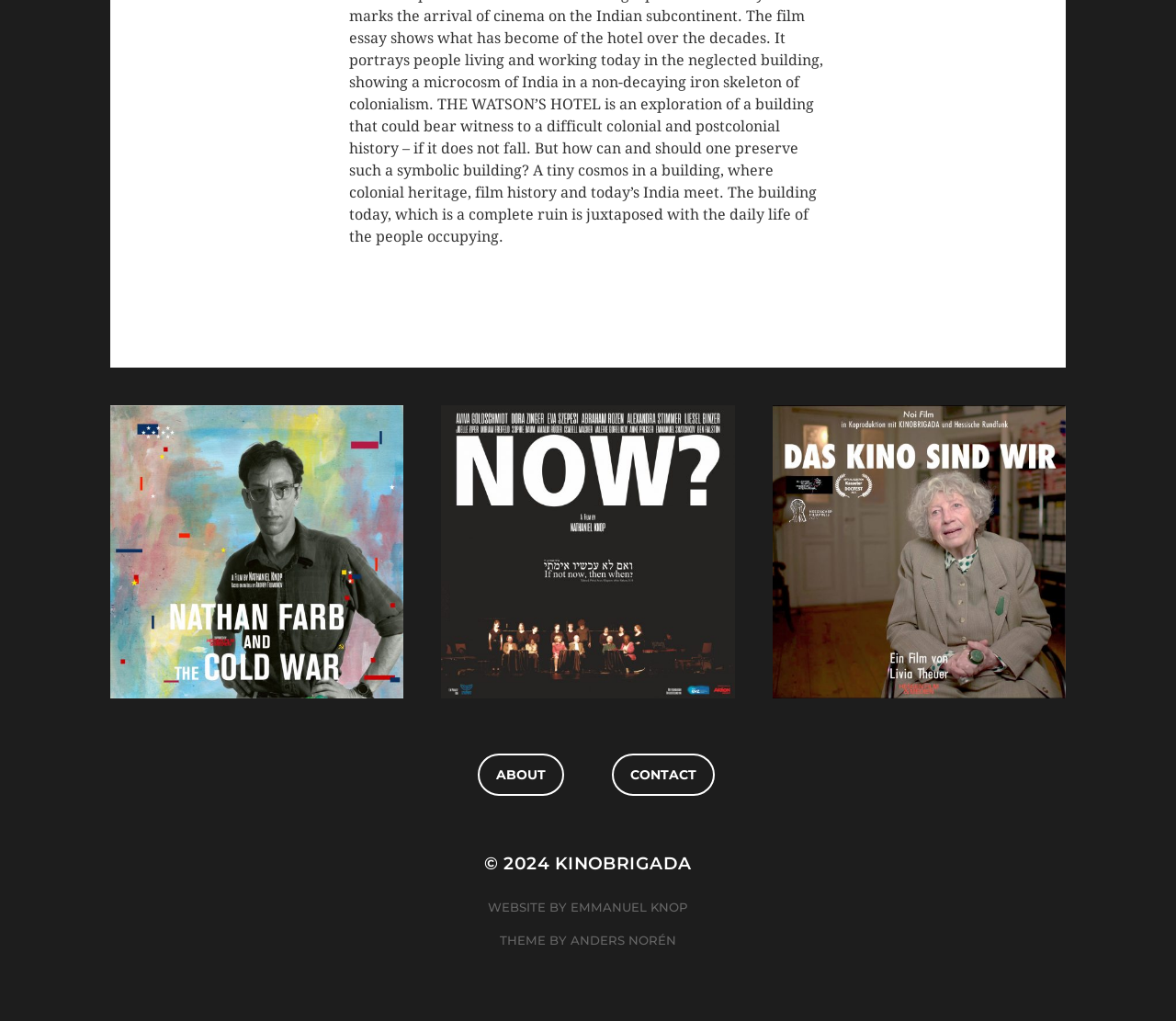Please predict the bounding box coordinates (top-left x, top-left y, bottom-right x, bottom-right y) for the UI element in the screenshot that fits the description: About

[0.406, 0.738, 0.48, 0.78]